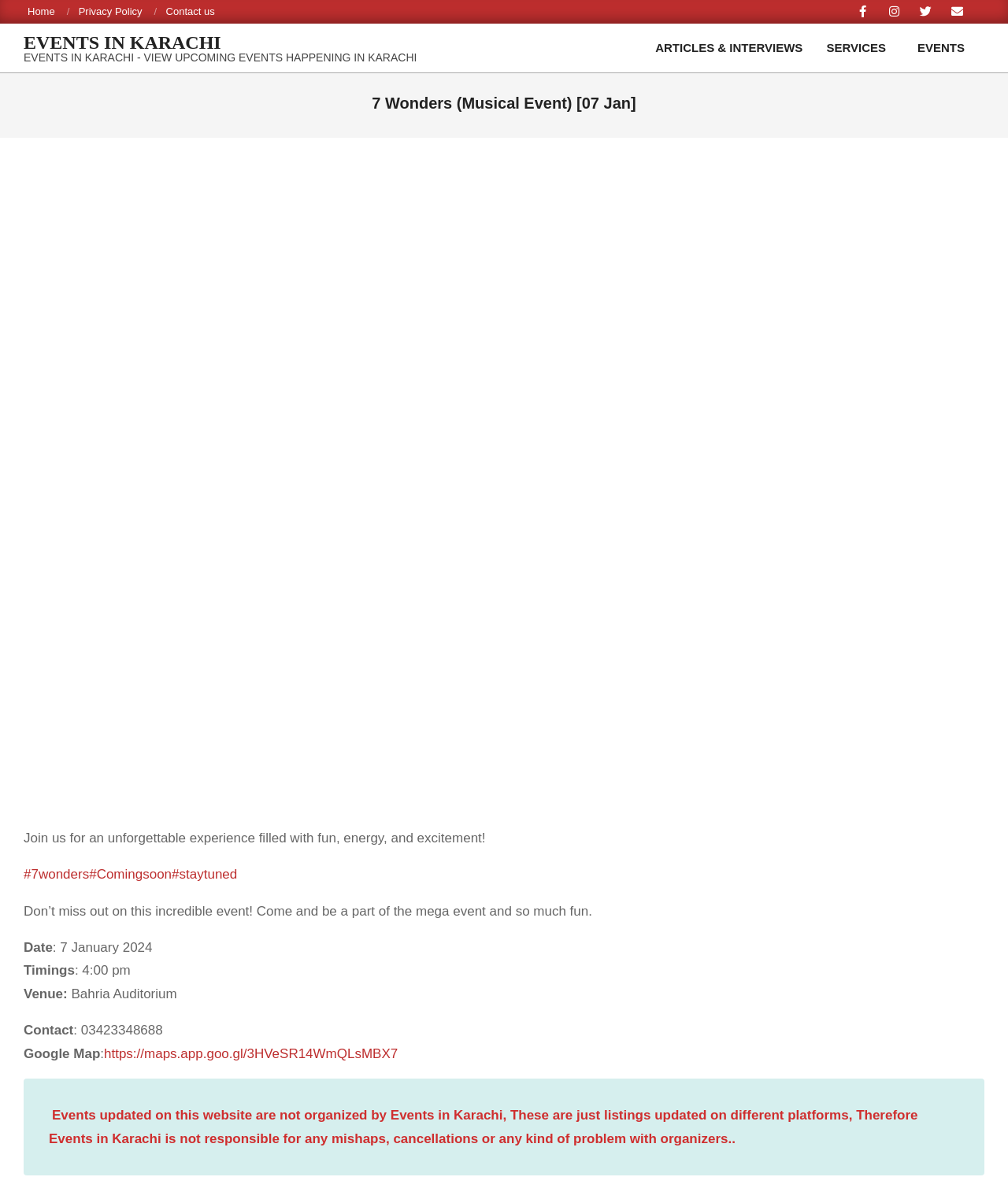Determine the bounding box coordinates for the region that must be clicked to execute the following instruction: "Read the disclaimer about event organization".

[0.048, 0.933, 0.911, 0.965]